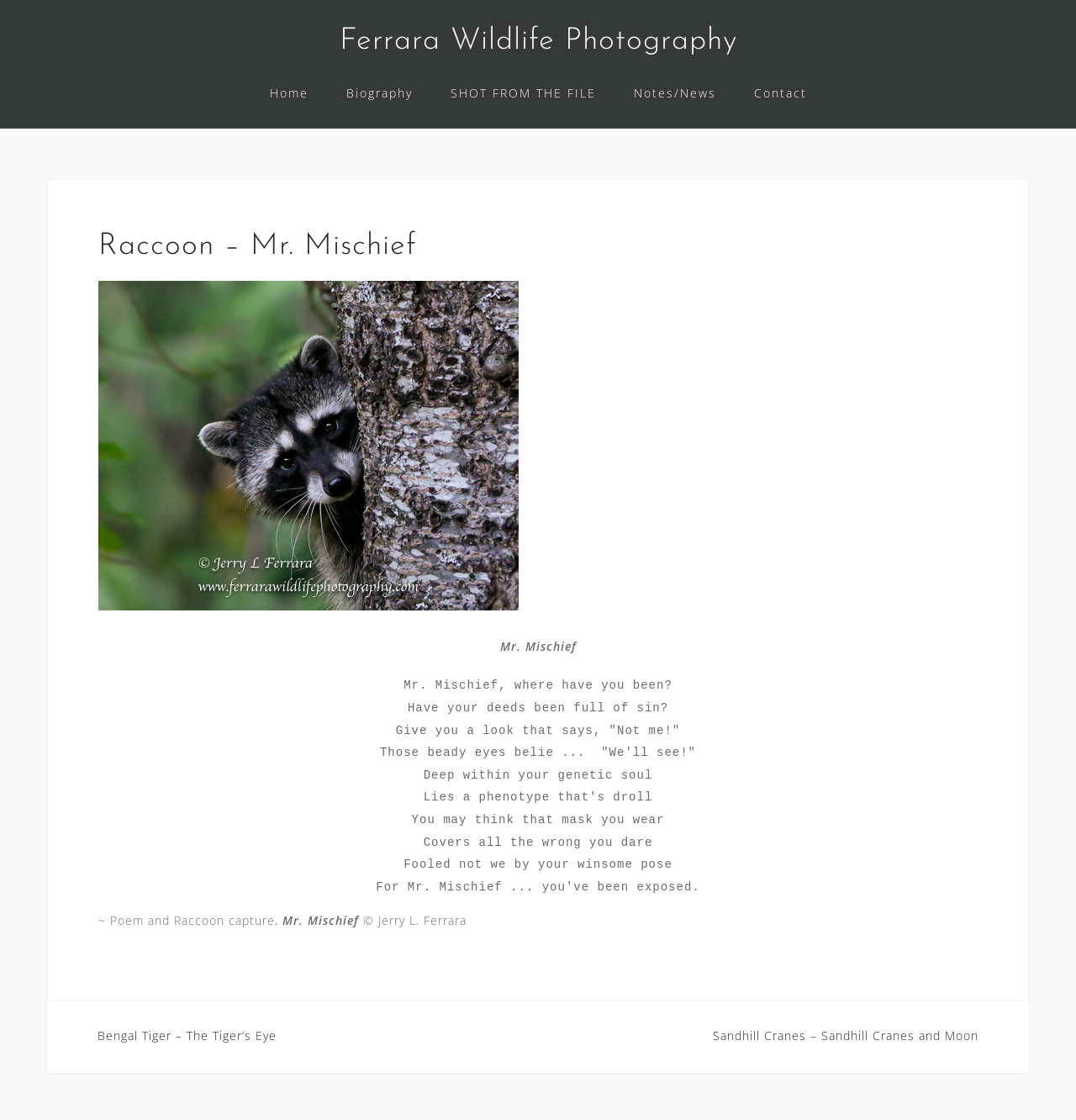Determine the coordinates of the bounding box that should be clicked to complete the instruction: "read the poem about Mr. Mischief". The coordinates should be represented by four float numbers between 0 and 1: [left, top, right, bottom].

[0.349, 0.606, 0.651, 0.798]